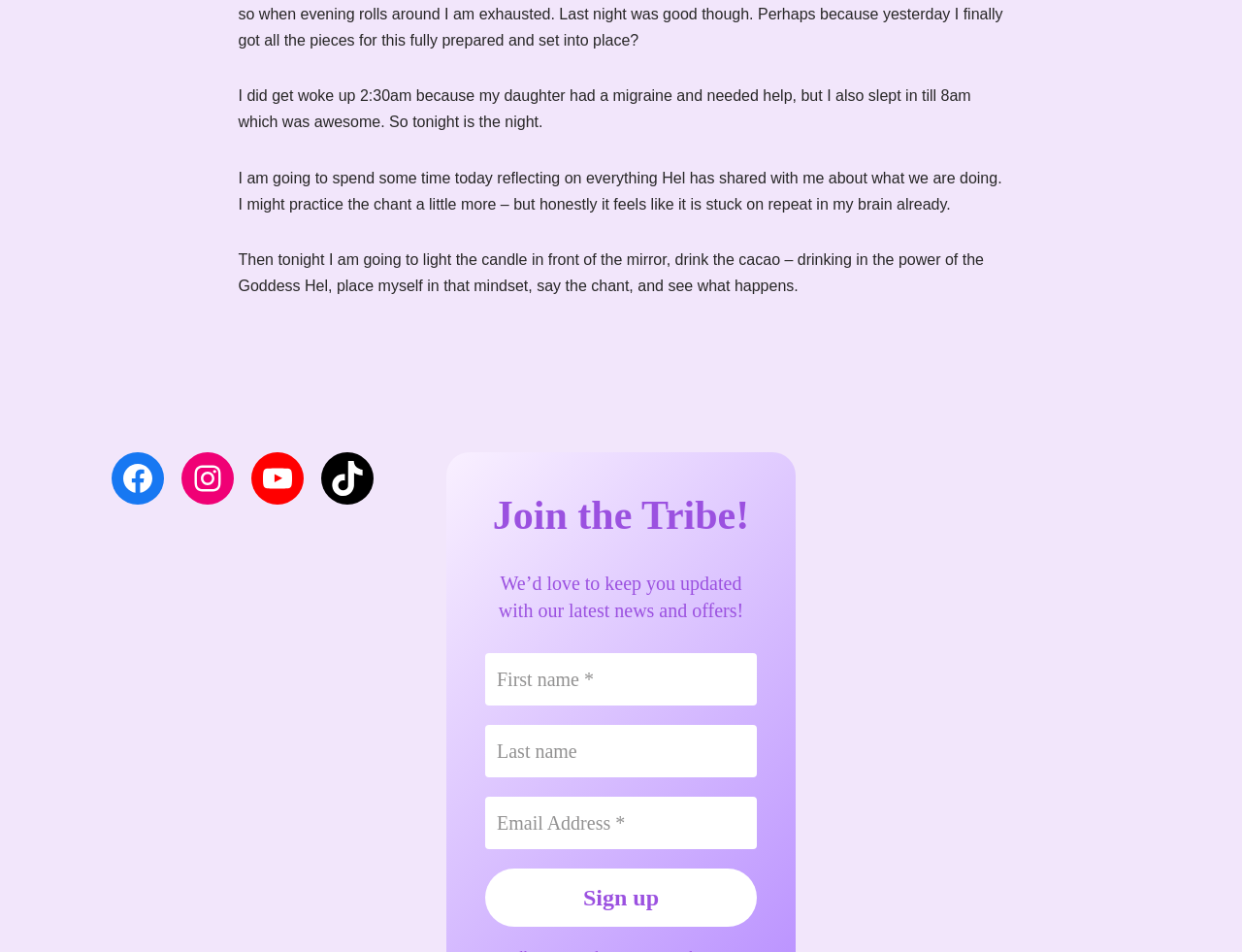Pinpoint the bounding box coordinates of the element to be clicked to execute the instruction: "View 'VALE TWO GREATS OF RACING'".

None